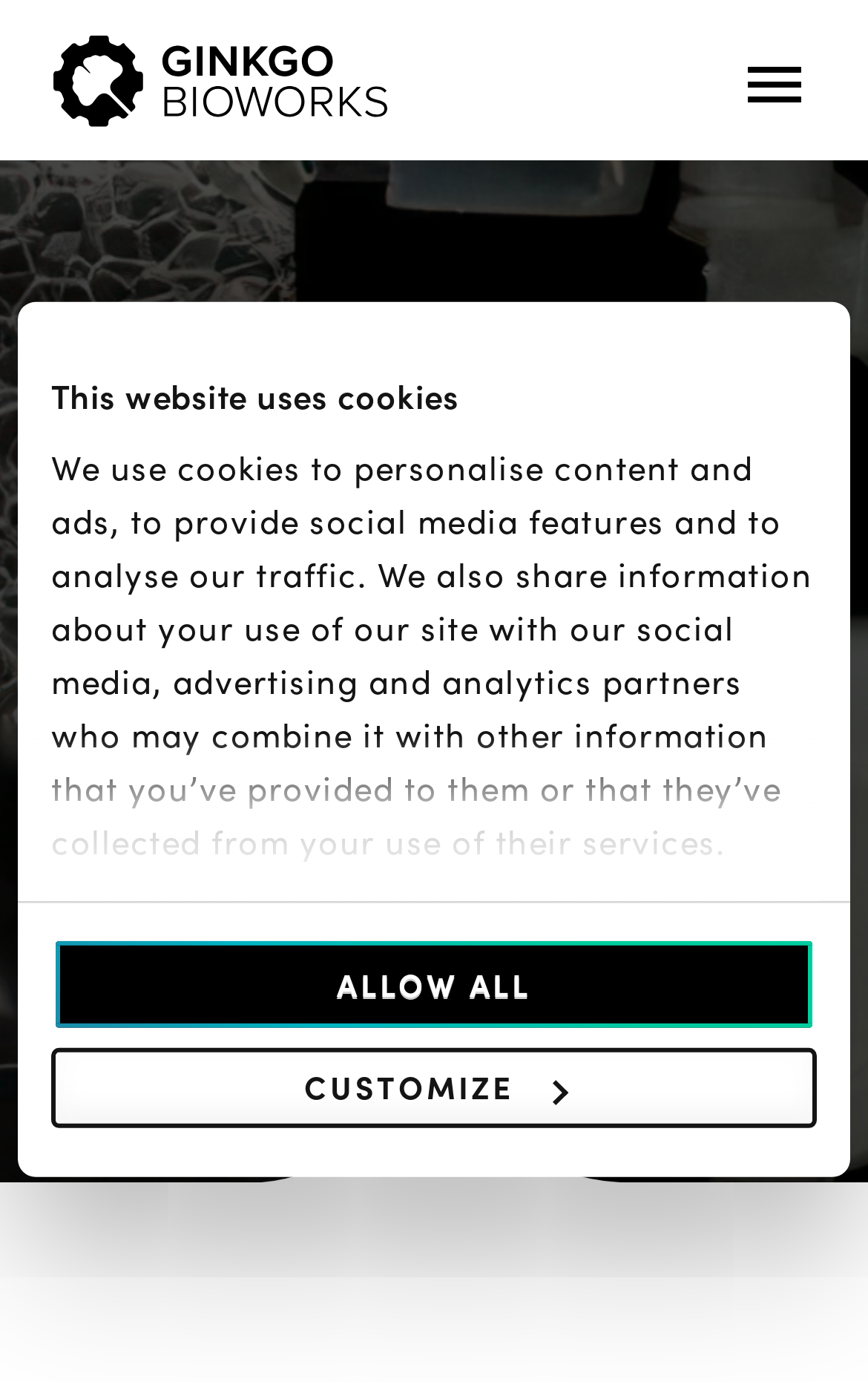Construct a comprehensive description capturing every detail on the webpage.

The webpage is about Ginkgo Bioworks, a biotechnology company. At the top, there is a dialog box with a tab panel labeled "Consent" that informs users about the website's use of cookies. Below this, there is a logo of Ginkgo Bioworks, which is an image, and a link to the company's main page.

The main content of the webpage is divided into sections. On the left side, there are links to various services offered by Ginkgo Bioworks, including Lab Data as a Service, Biosecurity, and New Projects. Each link has an accompanying image. On the right side, there are sections labeled Biopharma, Industrial Biotechnology, Agriculture, and more, each with a brief description and an image.

In the middle of the page, there is a section with a heading "Automating Evolution: Inside ALE" and a subheading "HUMANS OF GINKGO BIOWORKS". Below this, there is a link to read more about the topic.

At the bottom of the page, there are links to other sections of the website, including Our Story, Press, Blog, Diversity, Careers, and Investors. Each link has an accompanying image. There is also a contact us link at the bottom right corner of the page.

Throughout the page, there are multiple images, including icons and logos, that are used to visually represent the different sections and links.